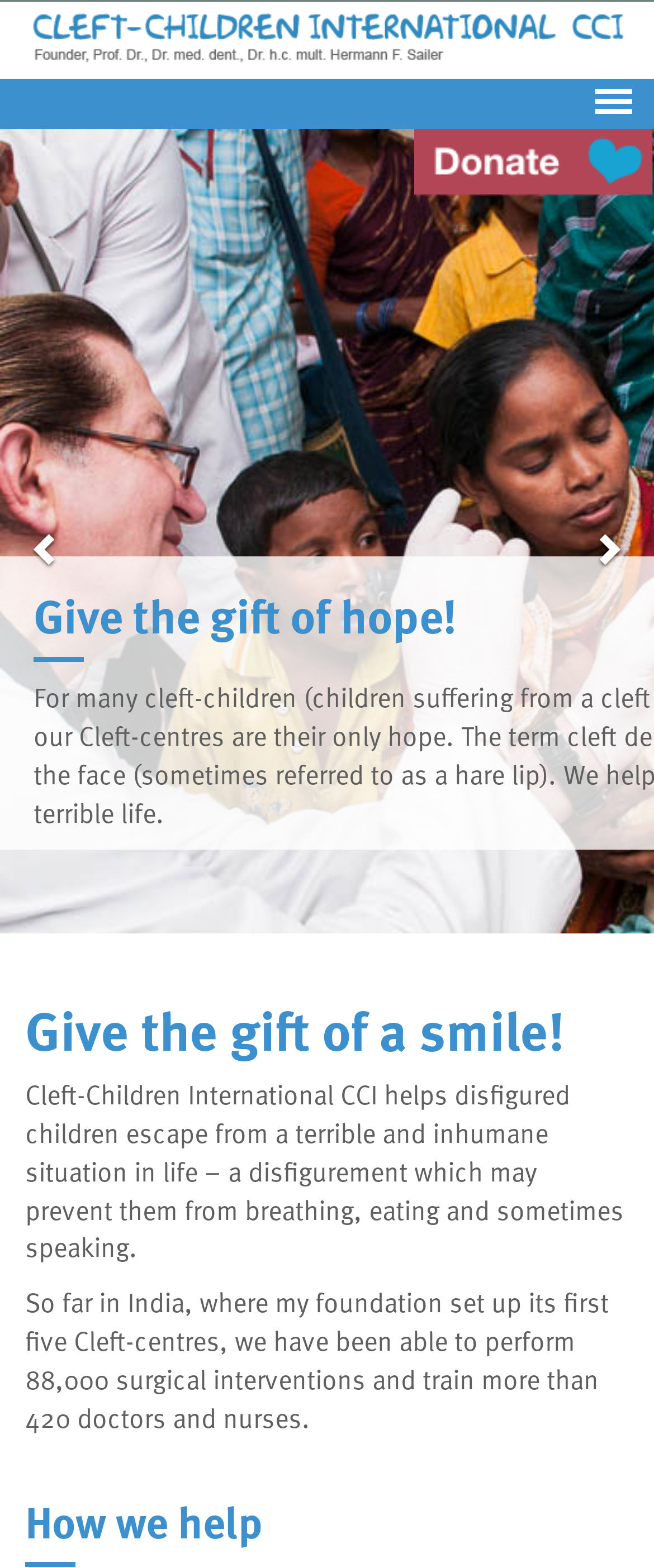Generate a comprehensive description of the contents of the webpage.

The webpage is about Cleft-Children International (CCI), a organization that helps disfigured children escape from a terrible and inhumane situation in life. At the top of the page, there is a header section with a logo of CCI on the left and a "Spenden" (donate) button on the right. Below the header, there are two navigation links, "Previous" and "Next", positioned on the left and right sides of the page, respectively.

The main content of the page starts with a heading "Give the gift of a smile!" followed by a paragraph of text that describes the organization's mission. This text is positioned in the top half of the page, spanning almost the entire width. Below this text, there is another paragraph that provides statistics on the organization's achievements in India, such as the number of surgical interventions performed and medical professionals trained. This text is also positioned in the top half of the page, but slightly narrower than the previous paragraph.

Further down the page, there is a heading "How we help" positioned near the bottom of the page. There are no images on the page except for the logo and the "Spenden" button. Overall, the page has a simple layout with a focus on text content.